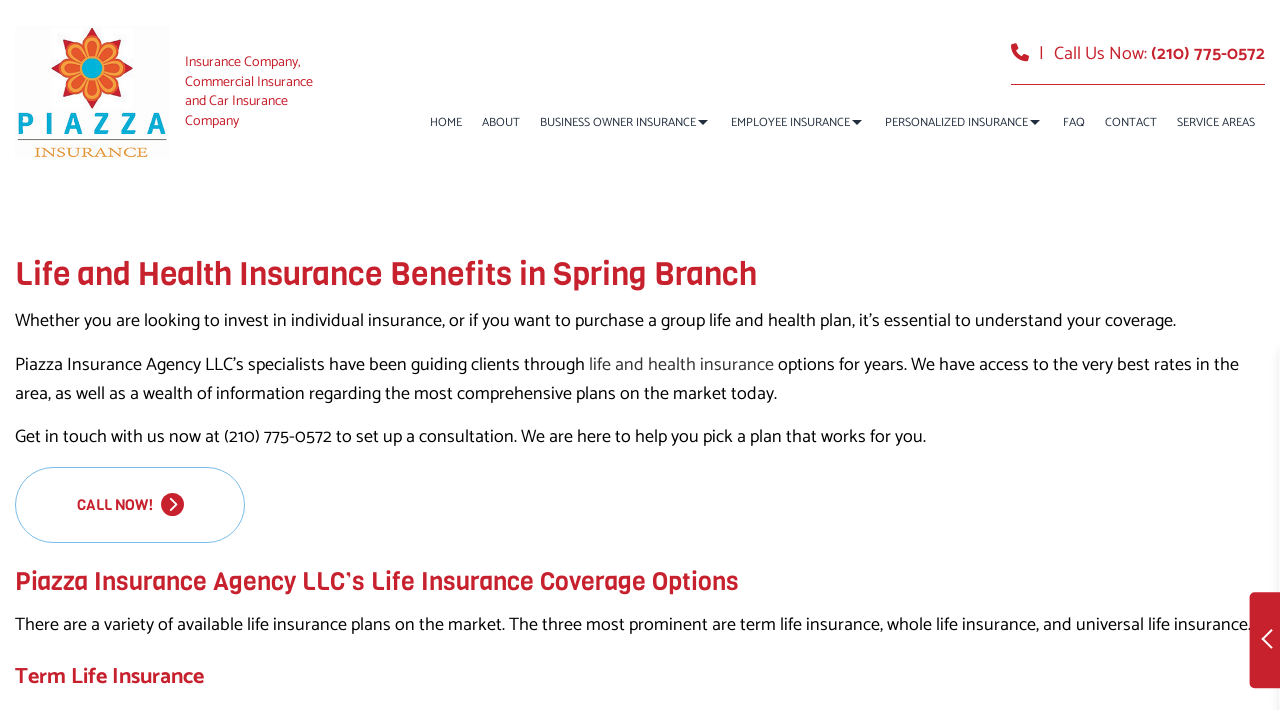Using the webpage screenshot, locate the HTML element that fits the following description and provide its bounding box: "Motorcycle Insurance".

[0.498, 0.554, 0.686, 0.603]